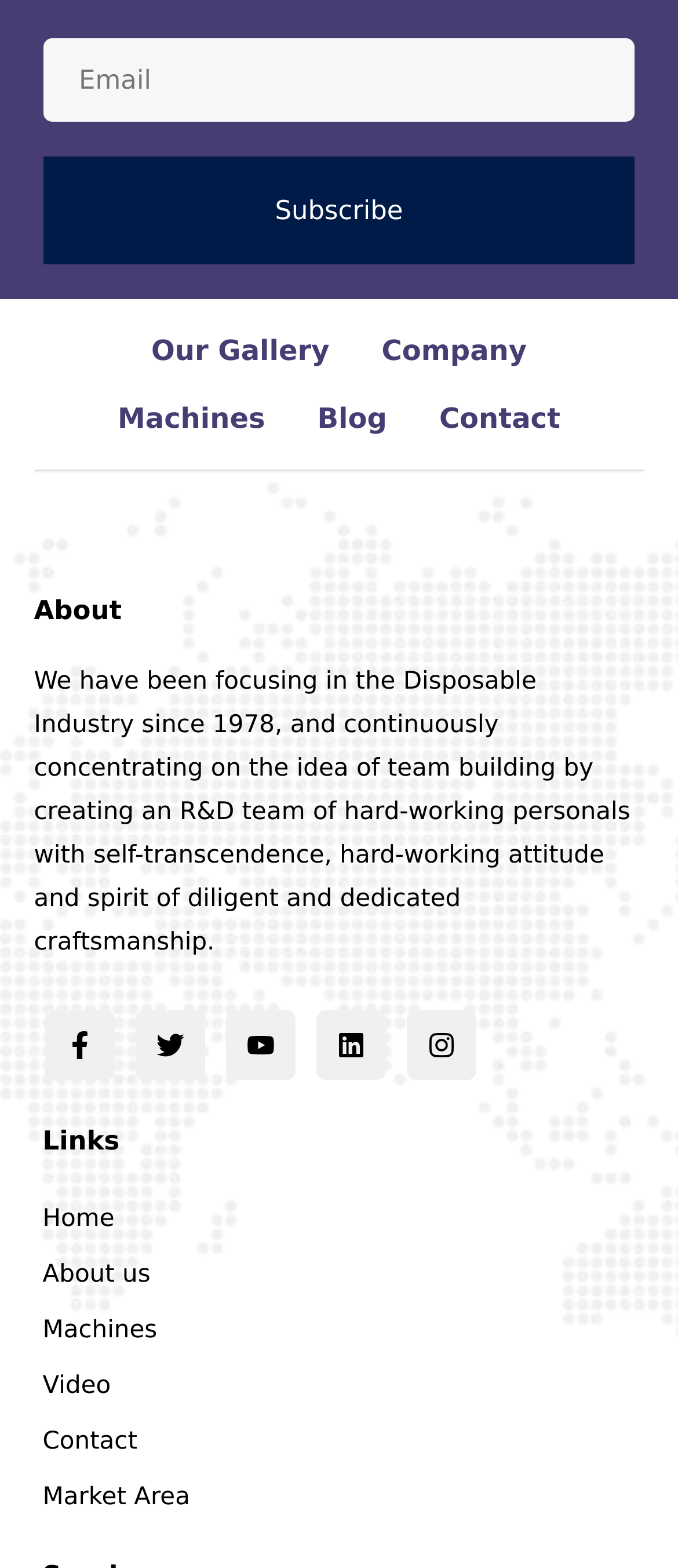Please find the bounding box for the UI component described as follows: "Video".

[0.063, 0.875, 0.963, 0.893]